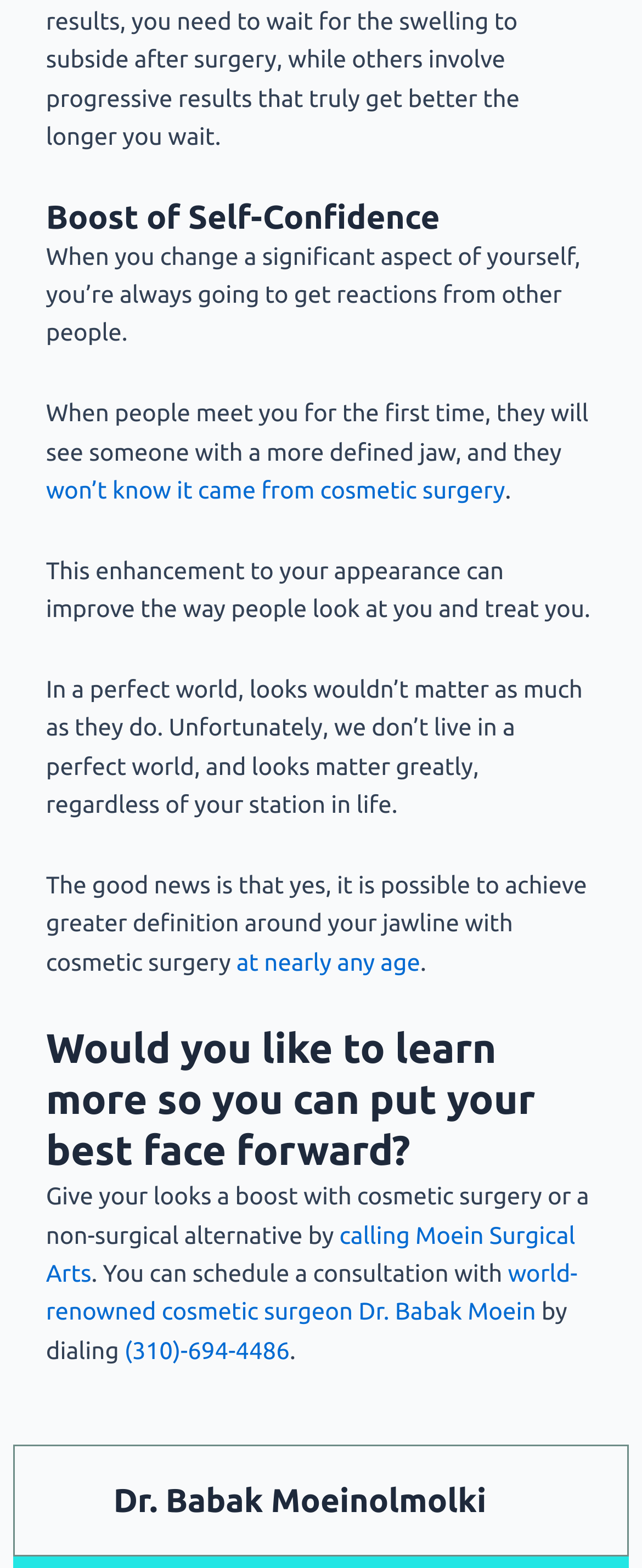Carefully examine the image and provide an in-depth answer to the question: At what age can you achieve greater definition around your jawline?

The webpage states that it is possible to achieve greater definition around your jawline with cosmetic surgery at nearly any age.